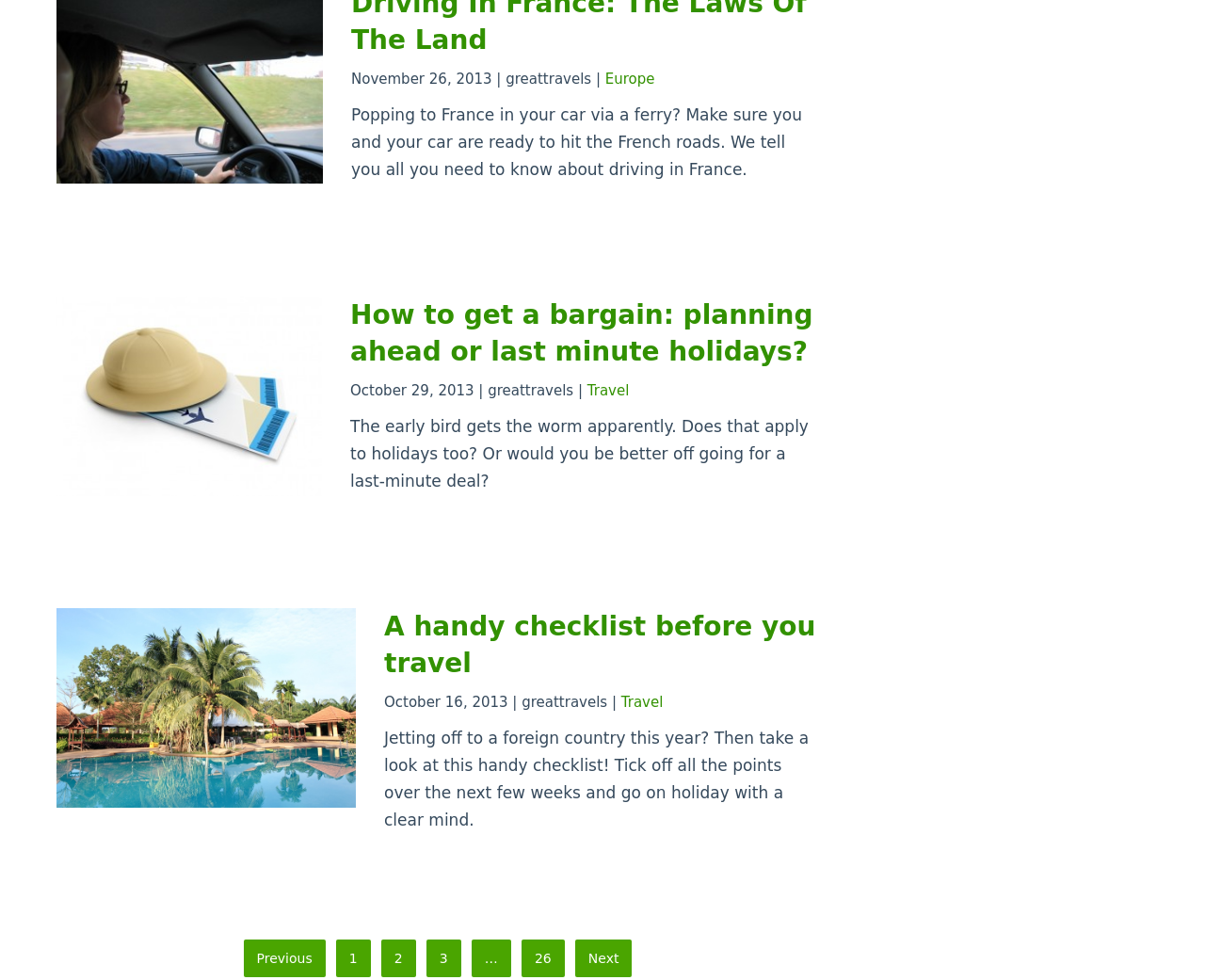What is the purpose of the checklist mentioned in the third article? Examine the screenshot and reply using just one word or a brief phrase.

For traveling